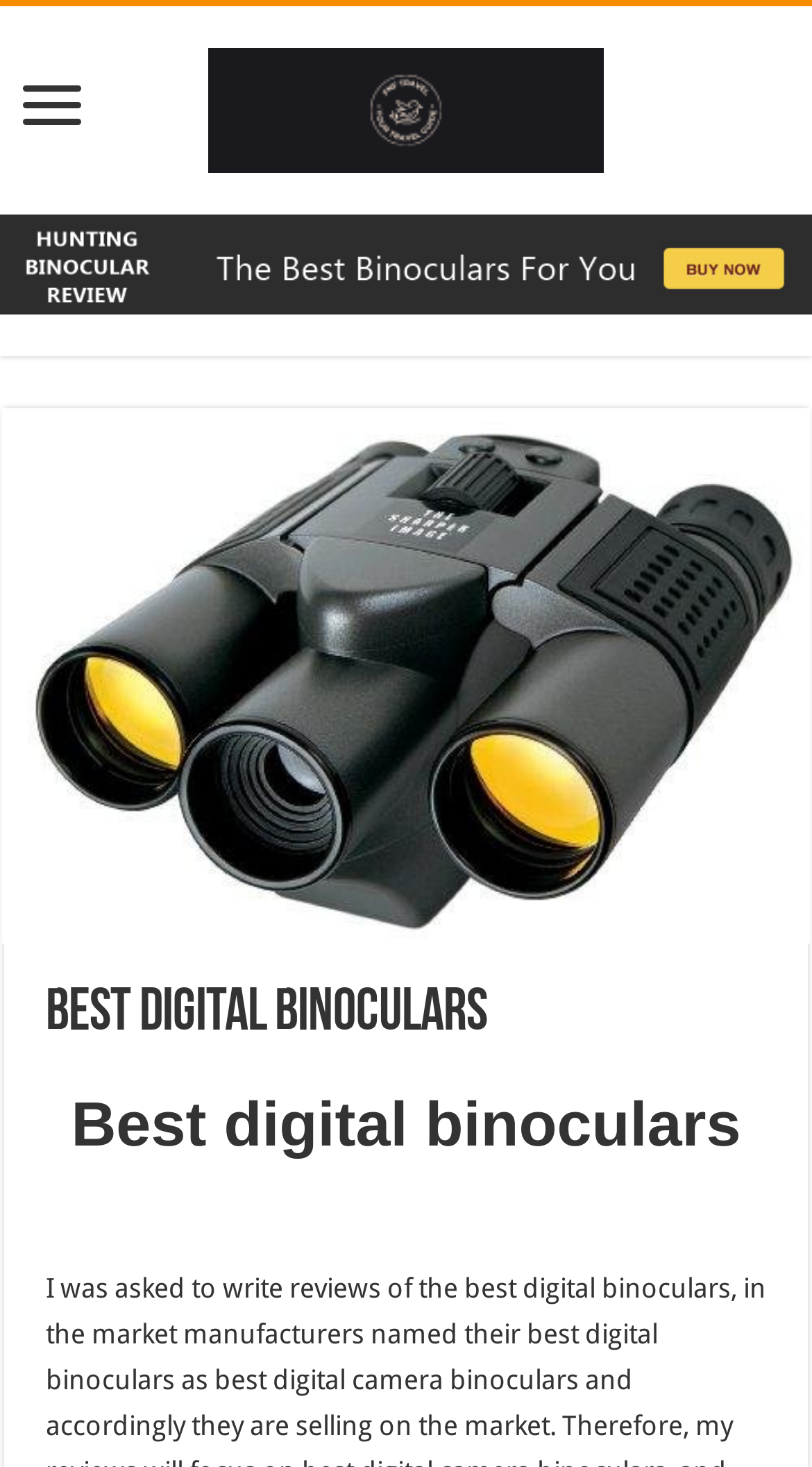Determine the bounding box of the UI element mentioned here: "FNFTravel.com Your Travel Guide". The coordinates must be in the format [left, top, right, bottom] with values ranging from 0 to 1.

[0.256, 0.037, 0.744, 0.105]